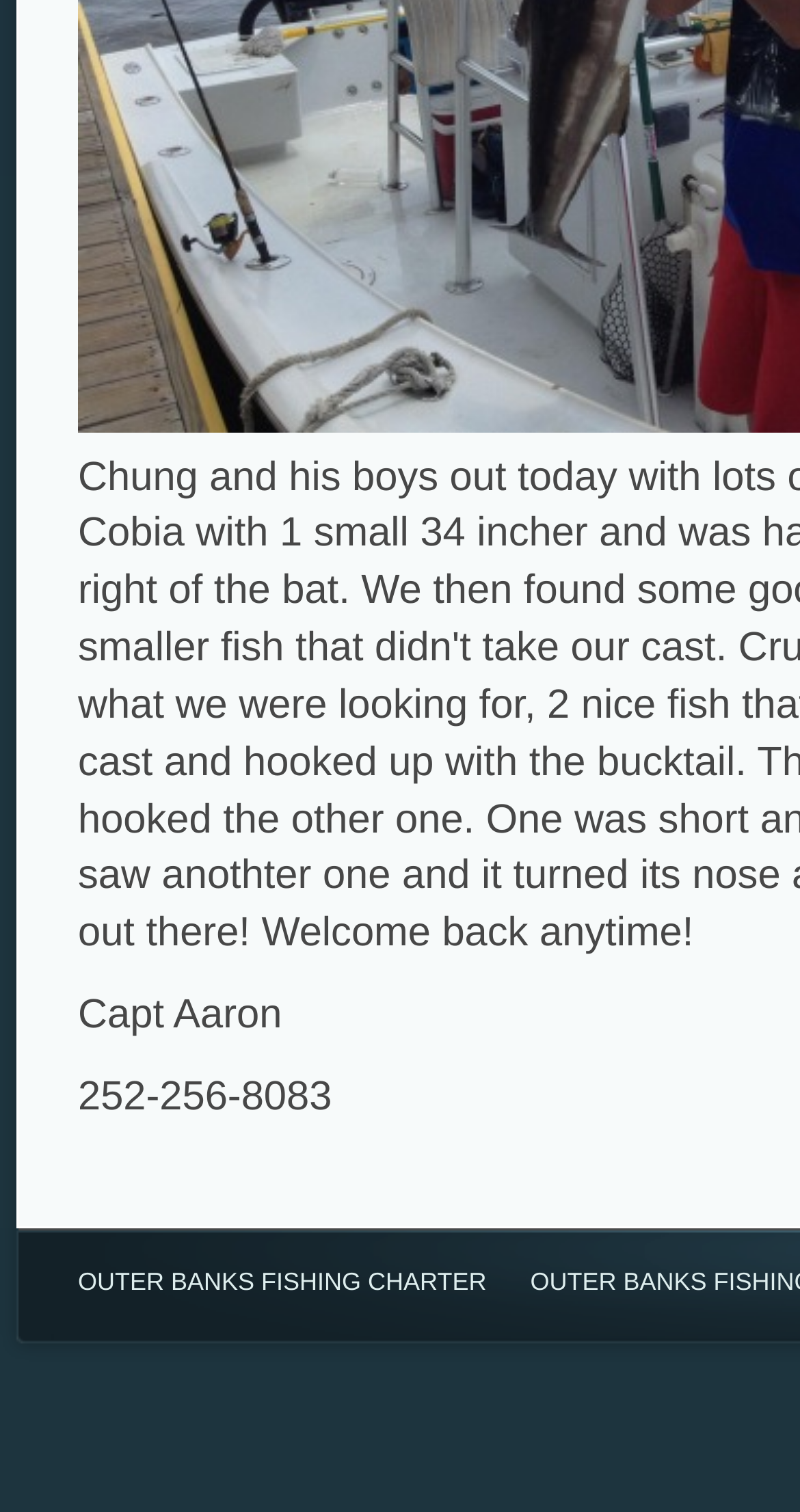Determine the bounding box for the described HTML element: "Outer Banks Fishing Charter". Ensure the coordinates are four float numbers between 0 and 1 in the format [left, top, right, bottom].

[0.097, 0.838, 0.608, 0.857]